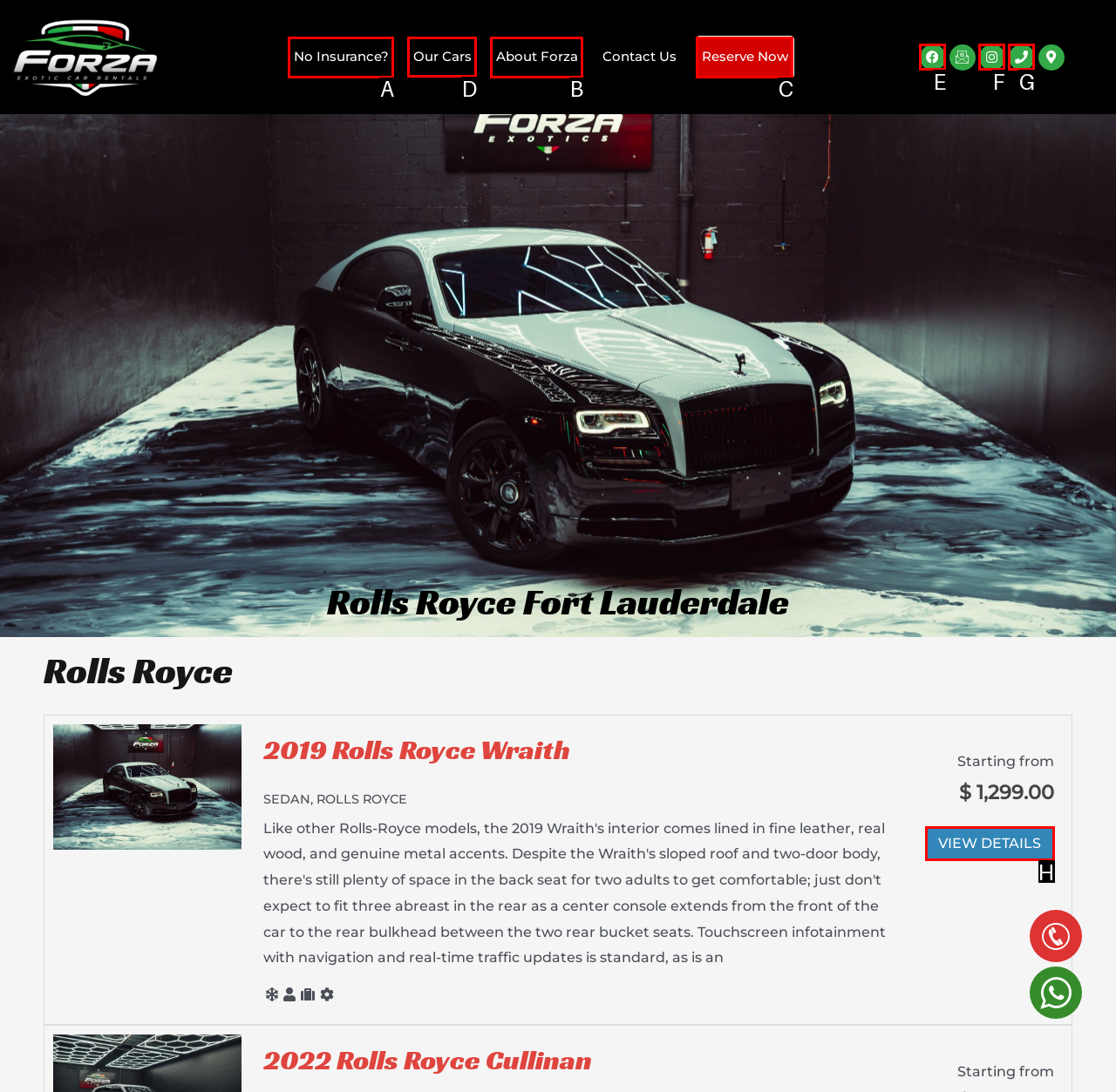Select the letter of the UI element you need to click on to fulfill this task: Visit the 'Blog' page. Write down the letter only.

None